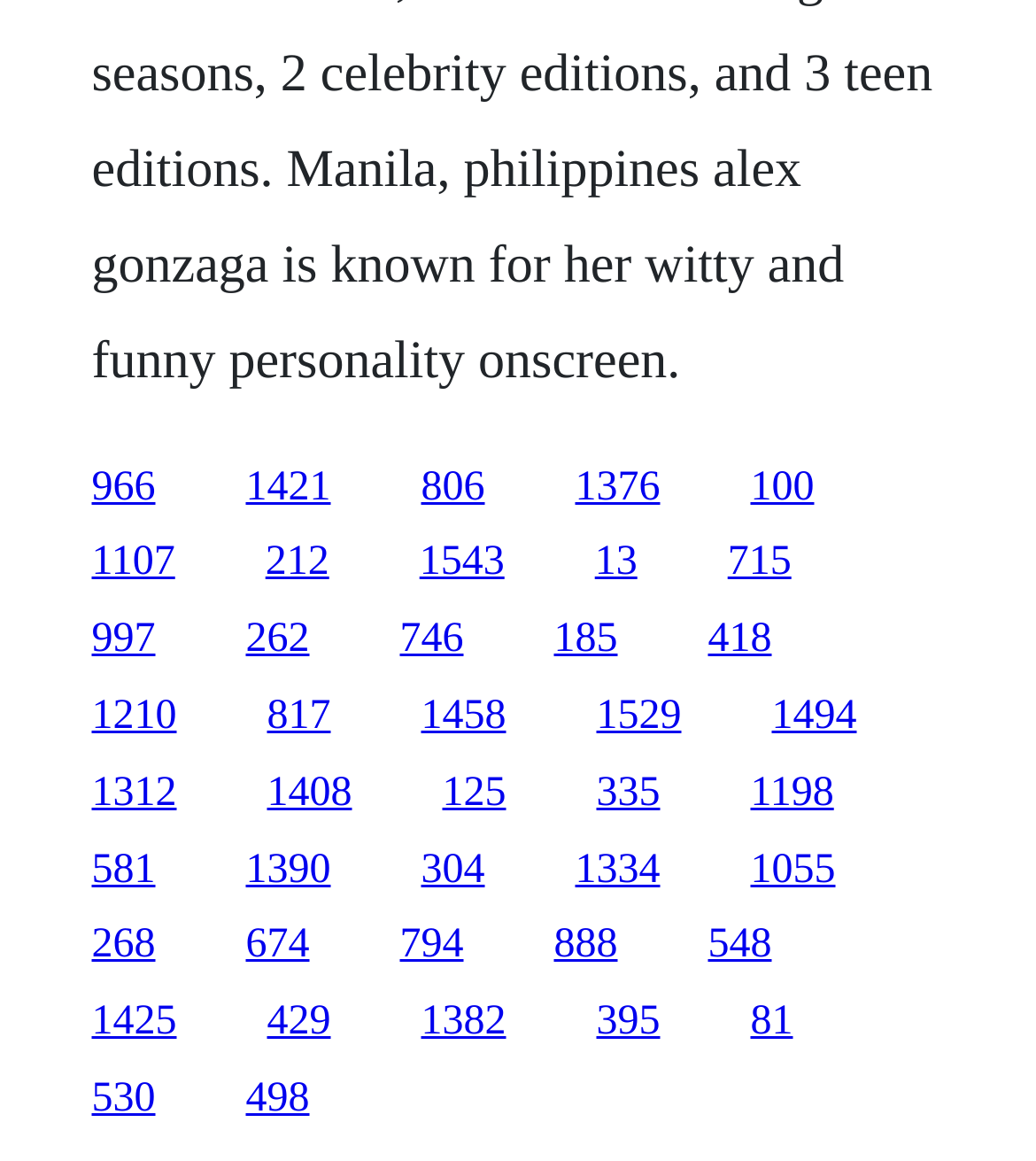Determine the bounding box coordinates for the area that should be clicked to carry out the following instruction: "visit the third link".

[0.406, 0.4, 0.468, 0.438]